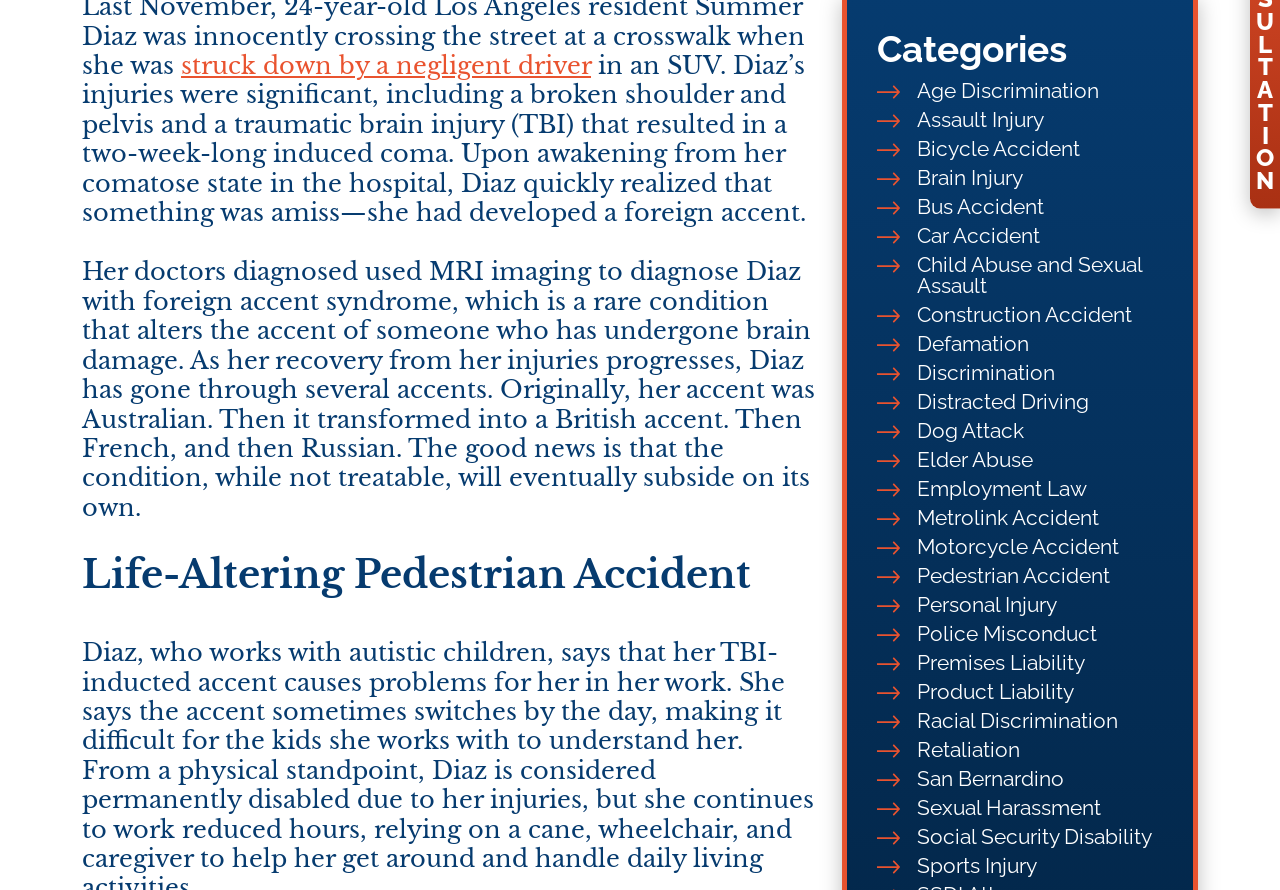Extract the bounding box coordinates for the UI element described by the text: "Child Abuse and Sexual Assault". The coordinates should be in the form of [left, top, right, bottom] with values between 0 and 1.

[0.716, 0.286, 0.909, 0.333]